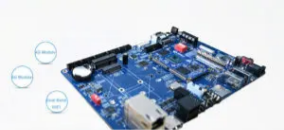Respond to the following question using a concise word or phrase: 
What is the maximum clock speed of the processor?

1.6 GHz